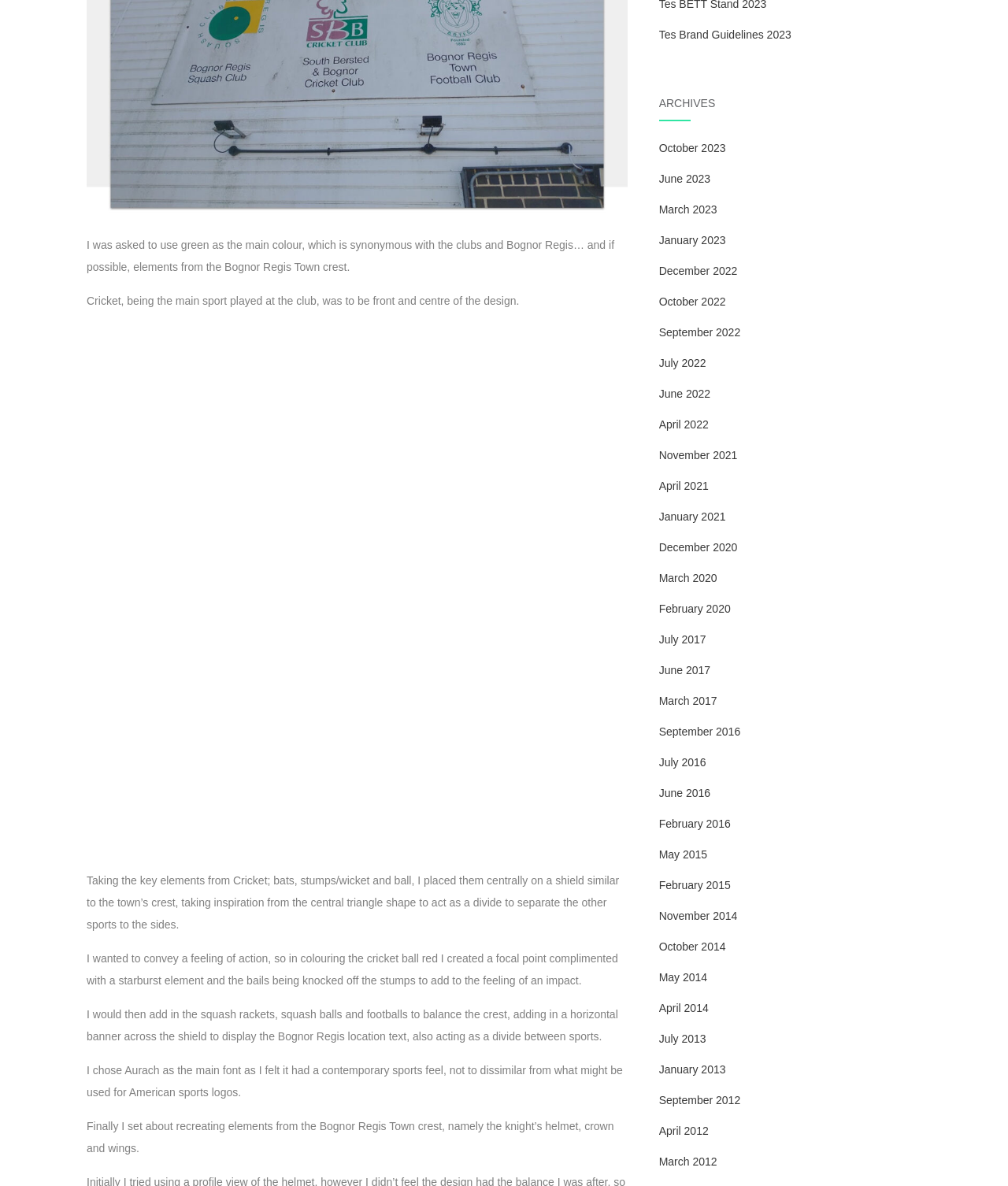Use a single word or phrase to answer the question: What is the location mentioned in the design?

Bognor Regis